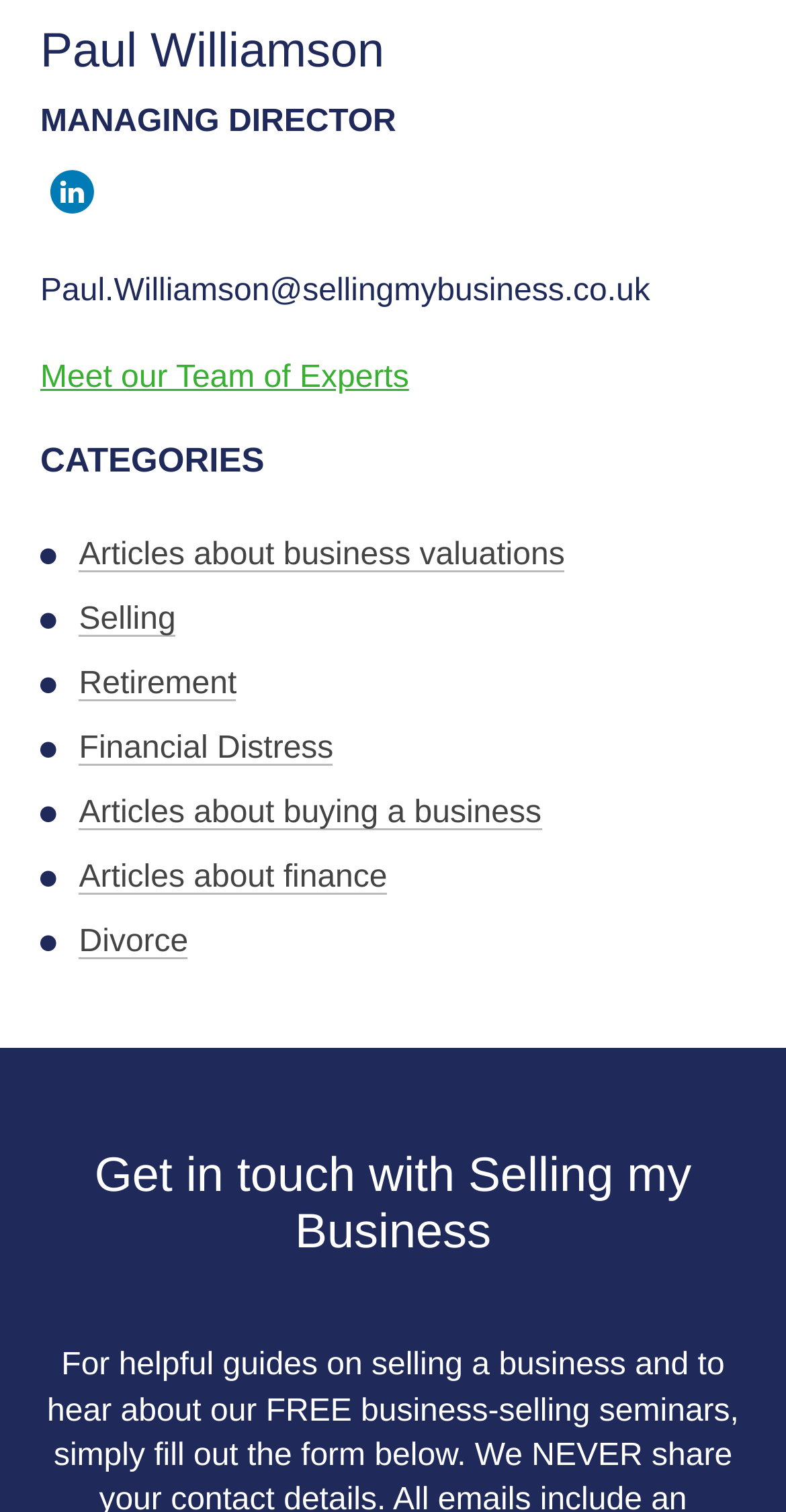Based on the element description Articles about business valuations, identify the bounding box coordinates for the UI element. The coordinates should be in the format (top-left x, top-left y, bottom-right x, bottom-right y) and within the 0 to 1 range.

[0.1, 0.355, 0.719, 0.378]